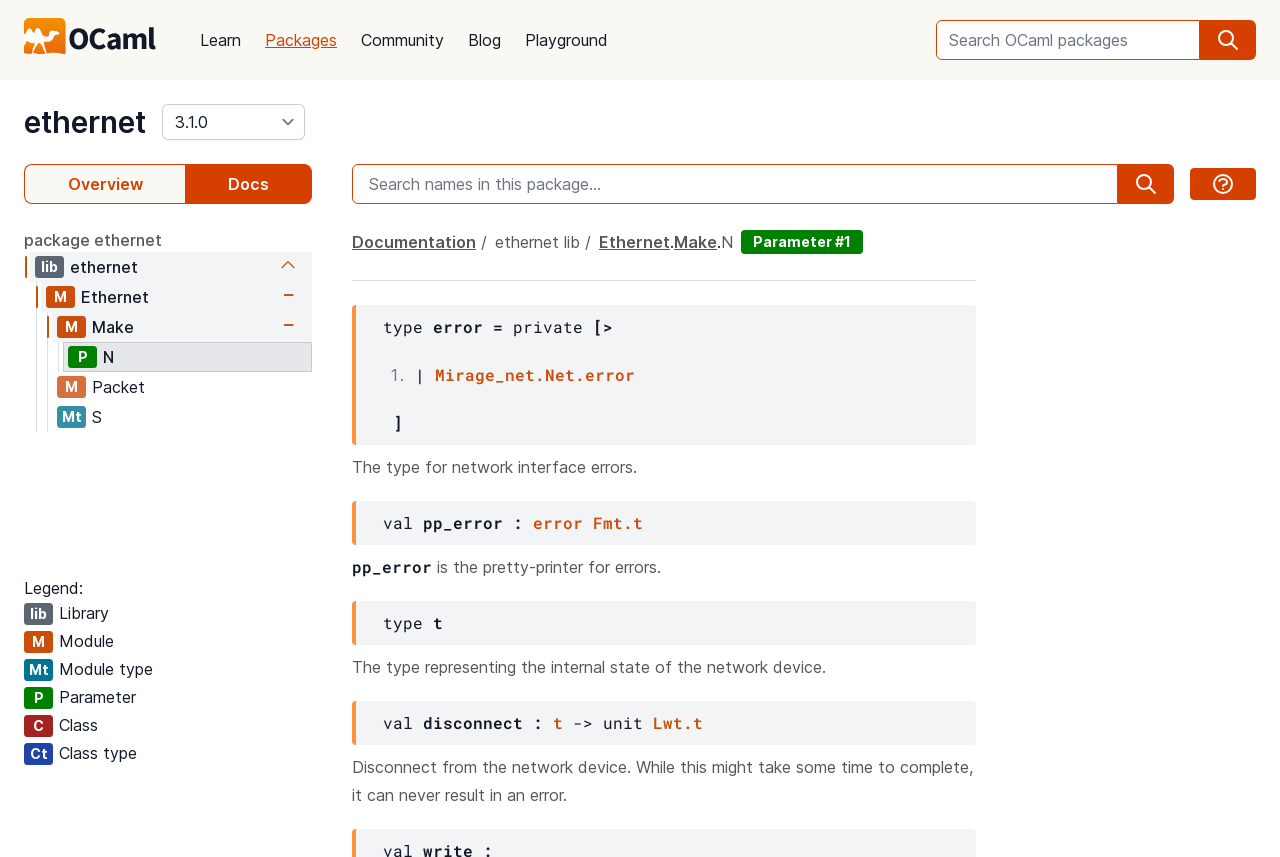What is the purpose of the search box?
Based on the image, provide your answer in one word or phrase.

Search OCaml packages